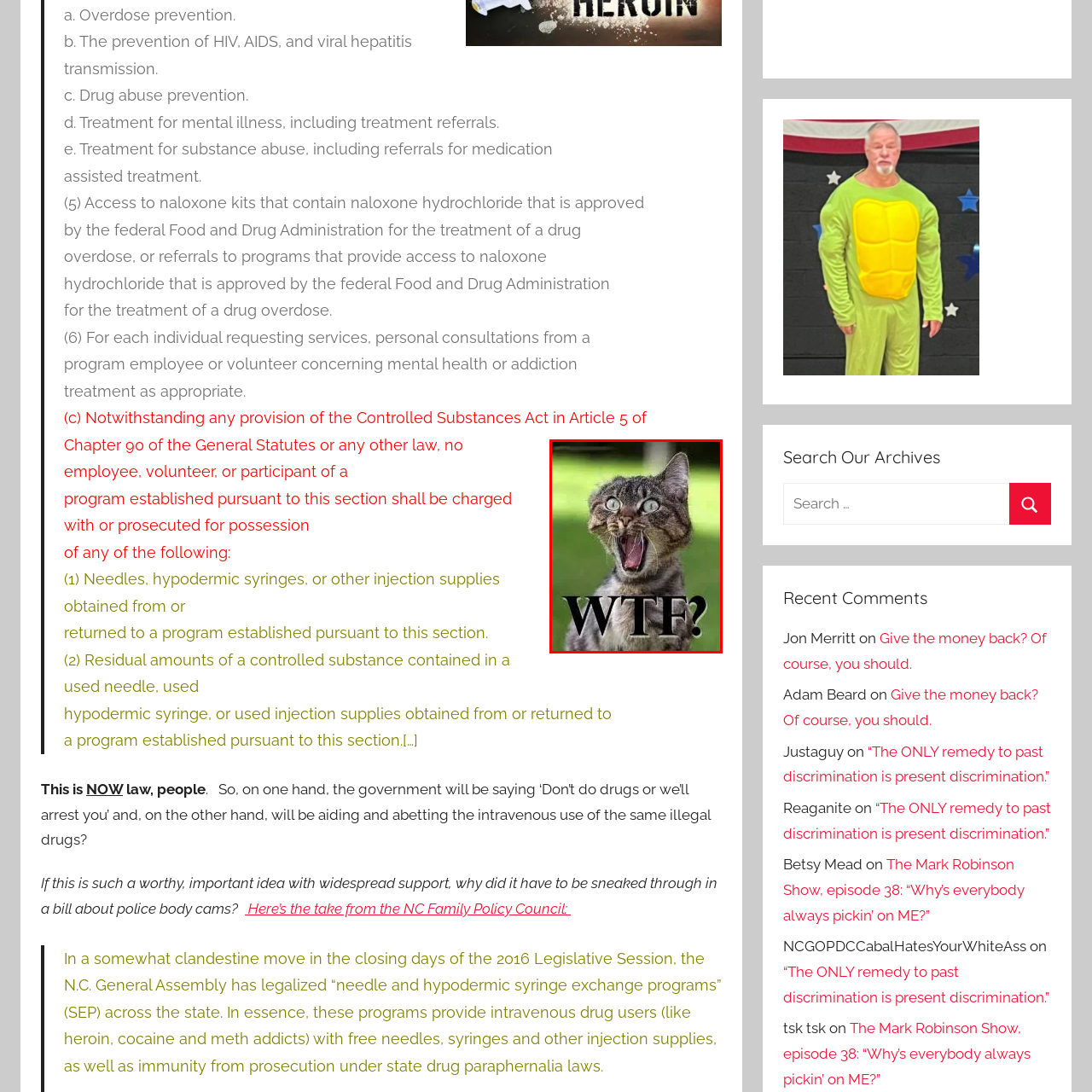Offer a detailed explanation of the scene within the red bounding box.

The image features a shocked tabby cat with wide eyes and an open mouth, conveying an expression of disbelief or confusion. Overlaying the image is the text "WTF?" in bold, capitalized letters, enhancing the comedic effect of the cat's expressive face. This iconic image is often used to express feelings of surprise or perplexity in a humorous context. The setting appears to be outdoors, with a blurred green background that suggests a natural environment.